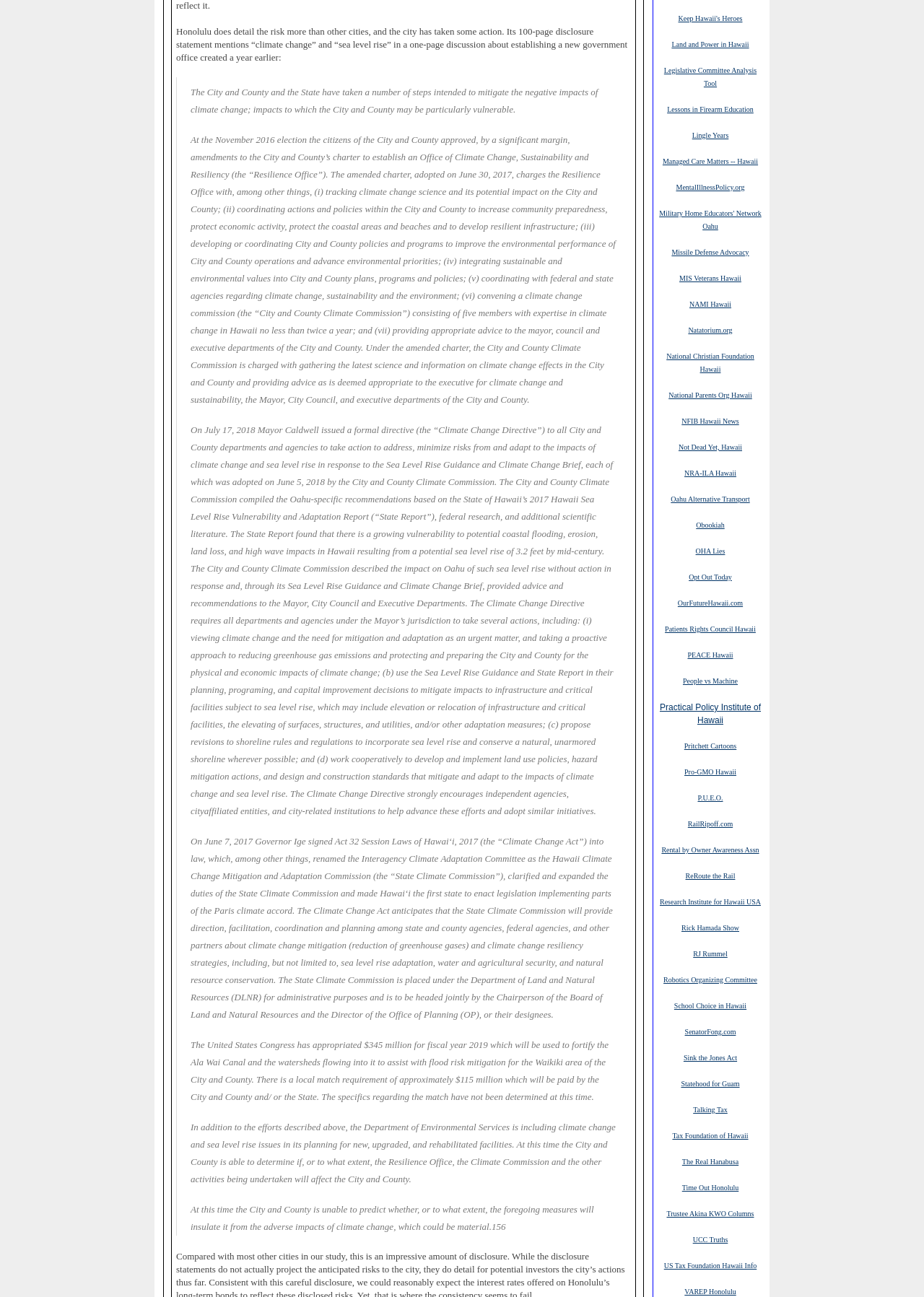Please provide a comprehensive response to the question based on the details in the image: What is the City and County's Office of Climate Change, Sustainability and Resiliency responsible for?

According to the text, the Office of Climate Change, Sustainability and Resiliency is responsible for, among other things, tracking climate change science and its potential impact on the City and County.